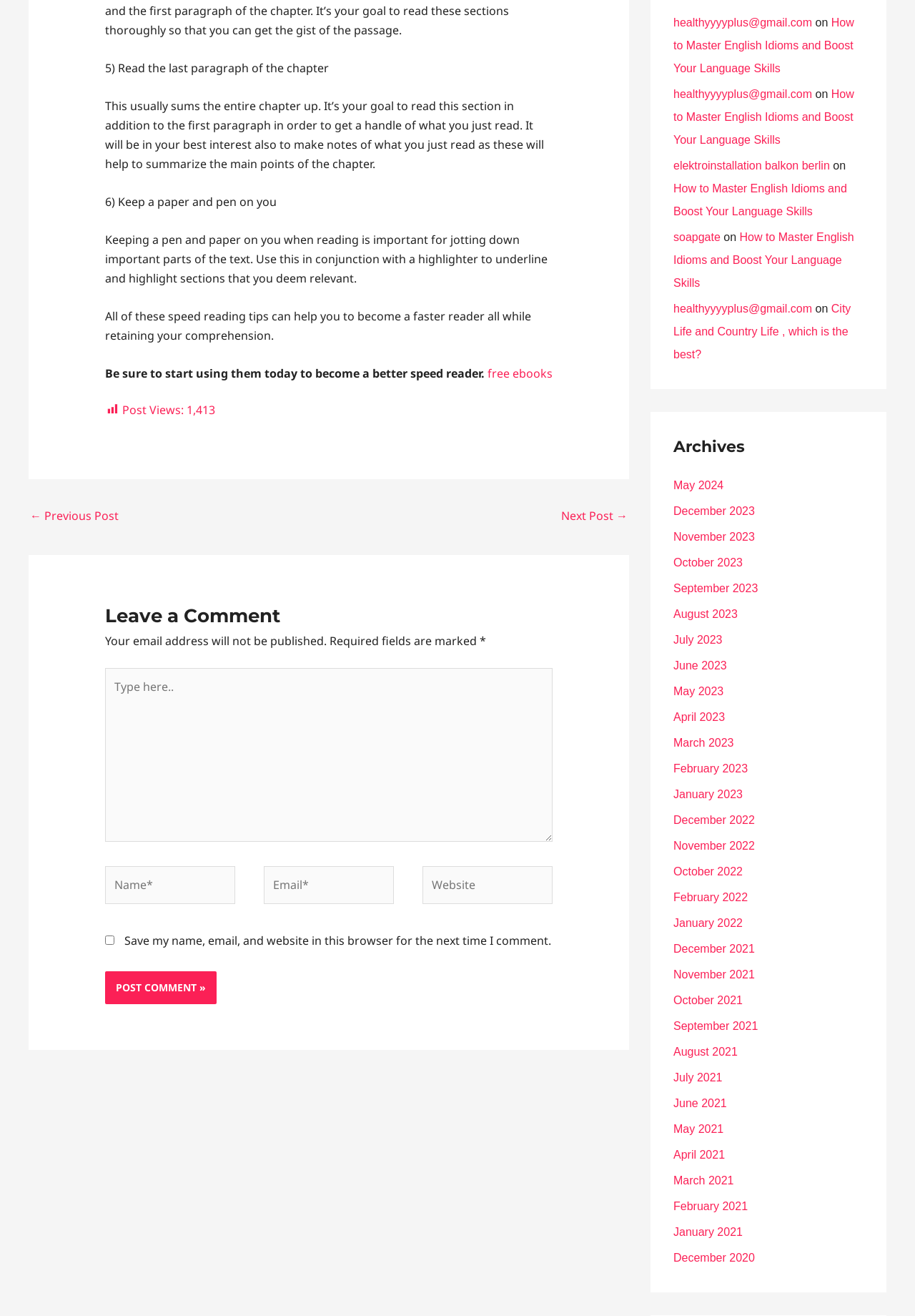Please identify the bounding box coordinates of the element on the webpage that should be clicked to follow this instruction: "Click the 'Post Comment »' button". The bounding box coordinates should be given as four float numbers between 0 and 1, formatted as [left, top, right, bottom].

[0.115, 0.738, 0.236, 0.763]